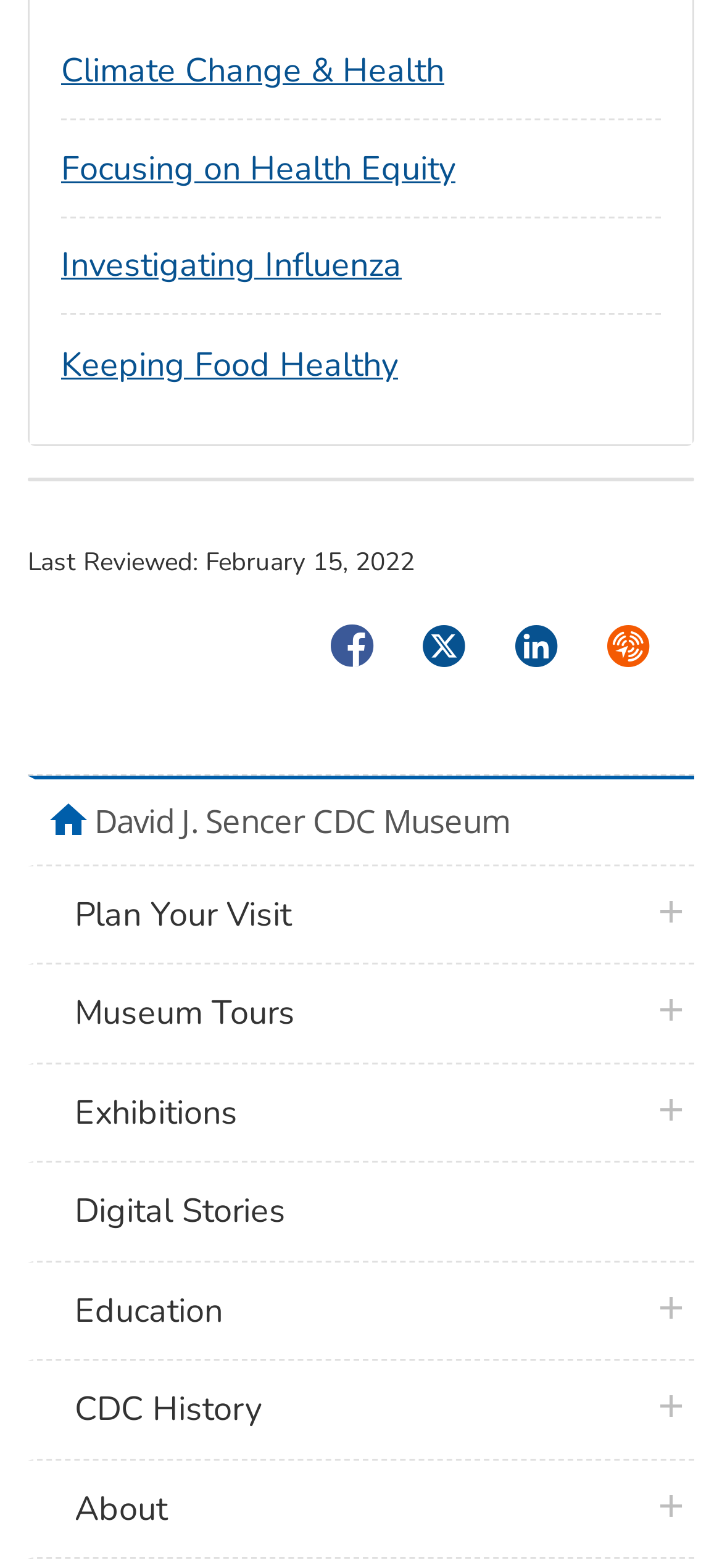Predict the bounding box of the UI element that fits this description: "Plan Your Visit".

[0.038, 0.542, 0.962, 0.606]